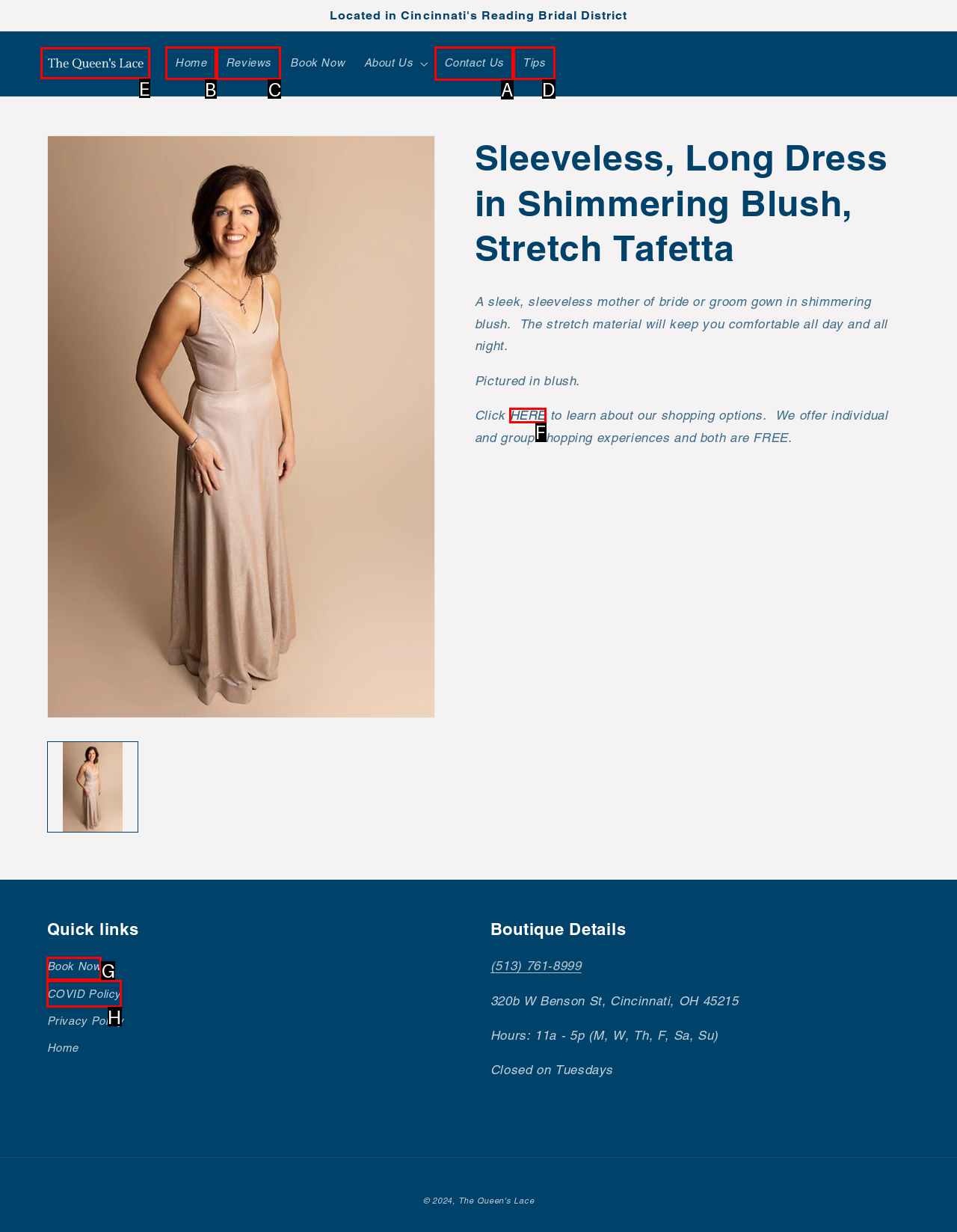Tell me which one HTML element I should click to complete the following task: Contact The Queens Lace Answer with the option's letter from the given choices directly.

A